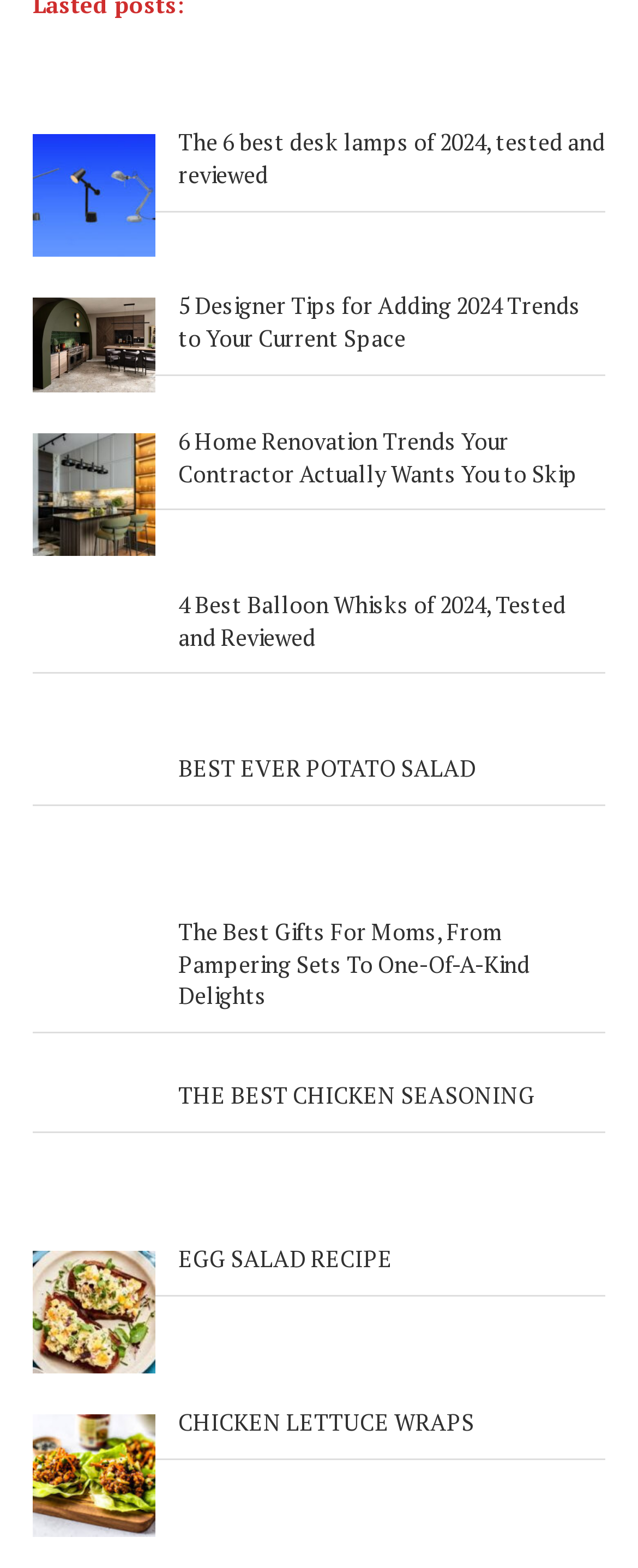Answer the question in a single word or phrase:
Are there any recipes on the webpage?

Yes